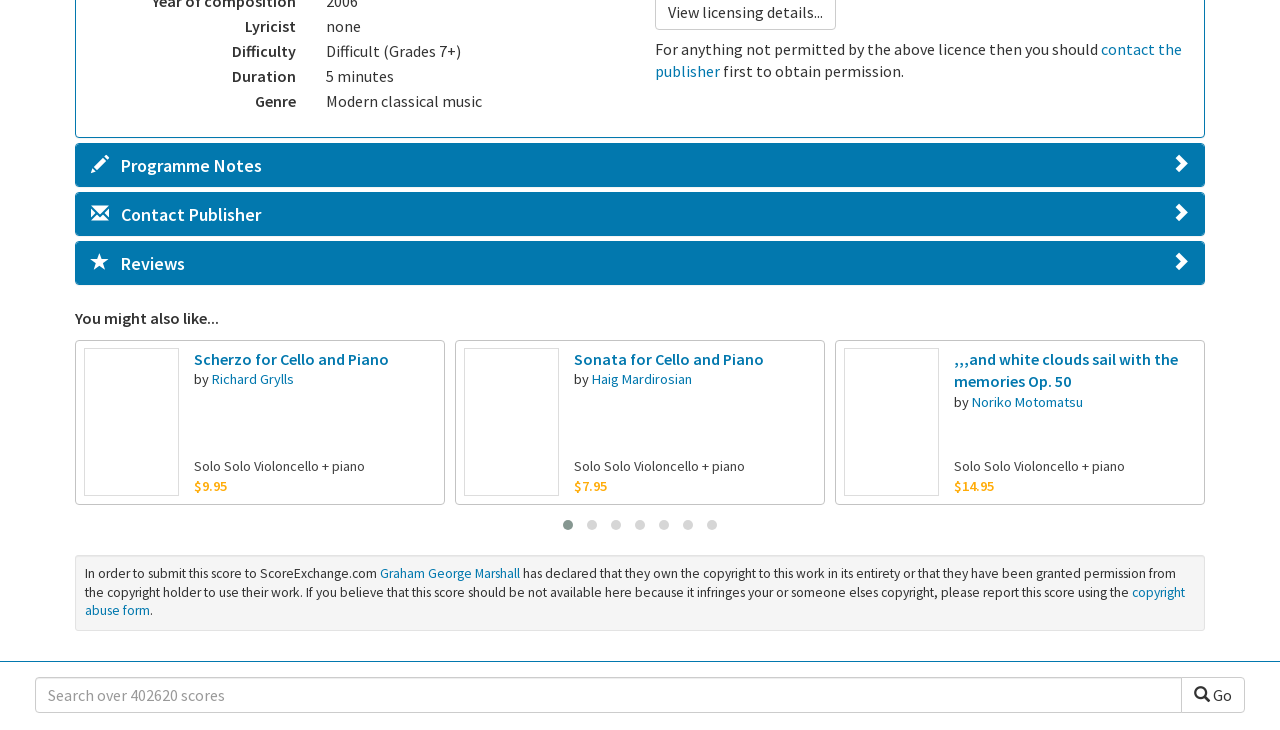Please predict the bounding box coordinates (top-left x, top-left y, bottom-right x, bottom-right y) for the UI element in the screenshot that fits the description: 719 Cattlemen Rd., Sarasota, FL

None